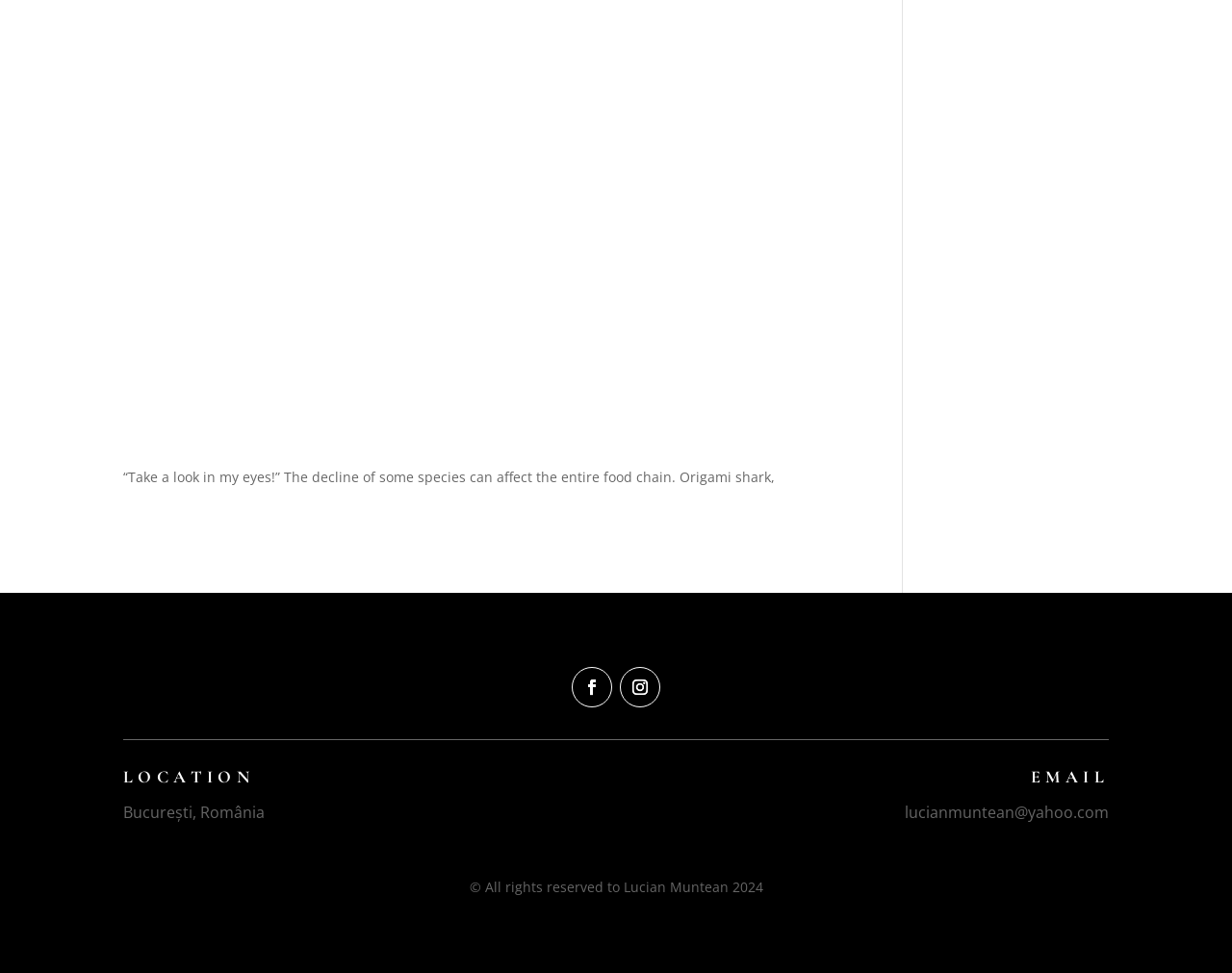Provide a short, one-word or phrase answer to the question below:
How many social media links are there on the webpage?

2